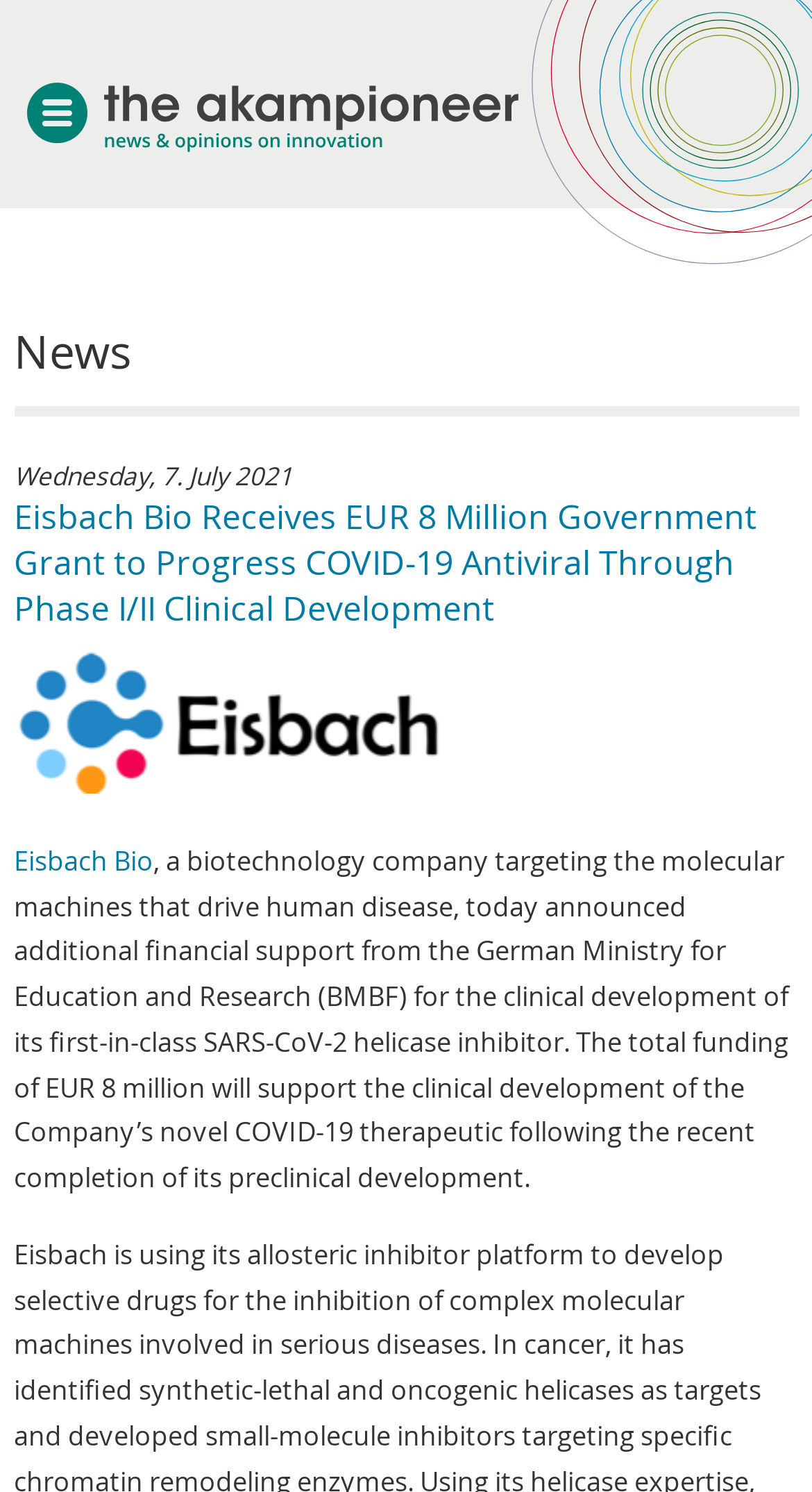What is the name of the ministry mentioned in the news?
Refer to the screenshot and respond with a concise word or phrase.

German Ministry for Education and Research